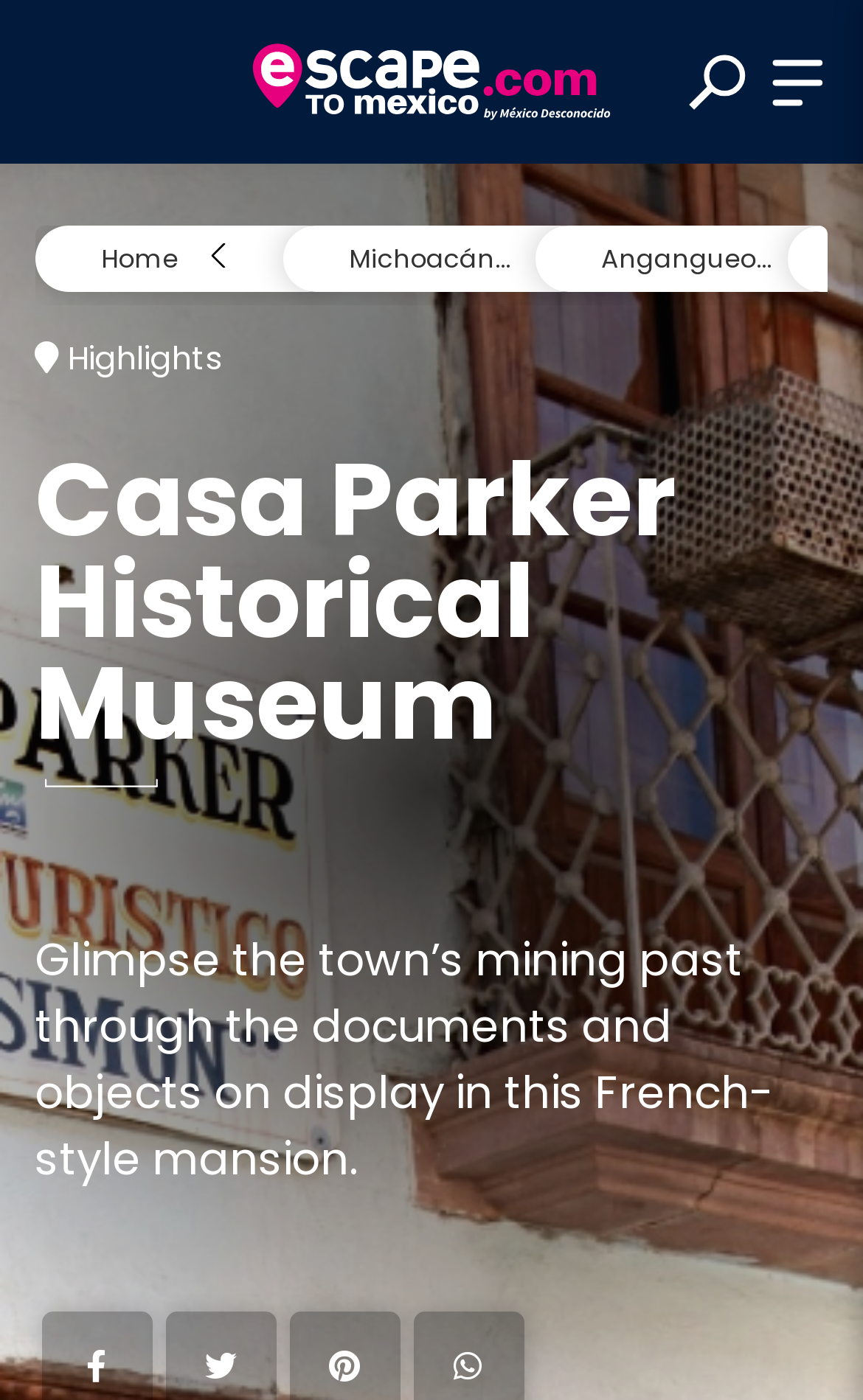Answer with a single word or phrase: 
What is the alternative action for unregistered users?

Regístrate aquí